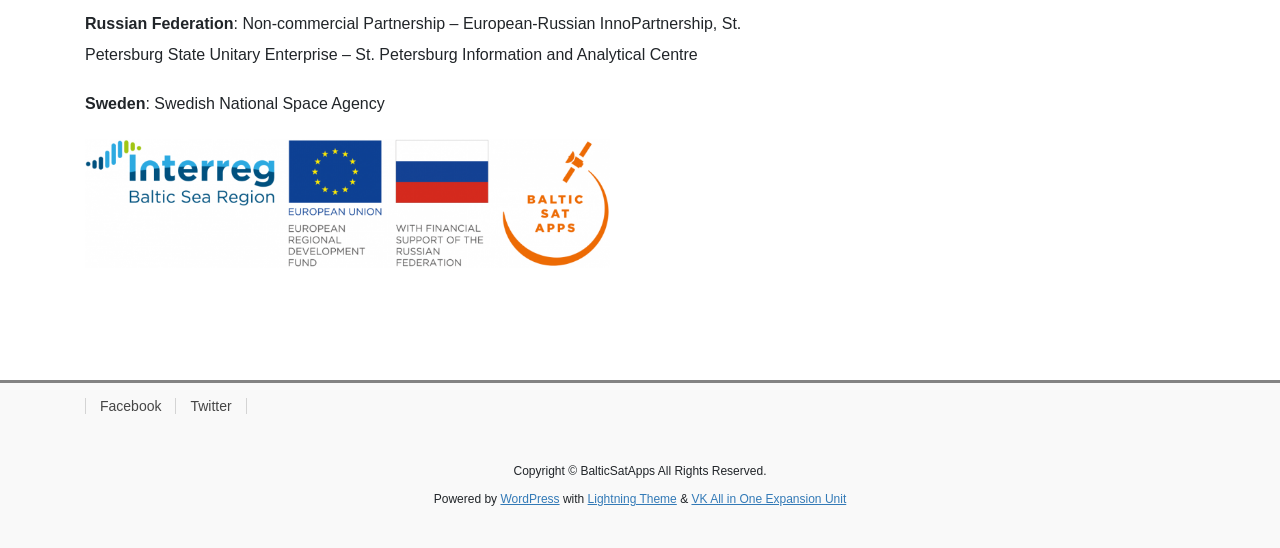For the given element description WordPress, determine the bounding box coordinates of the UI element. The coordinates should follow the format (top-left x, top-left y, bottom-right x, bottom-right y) and be within the range of 0 to 1.

[0.391, 0.898, 0.437, 0.923]